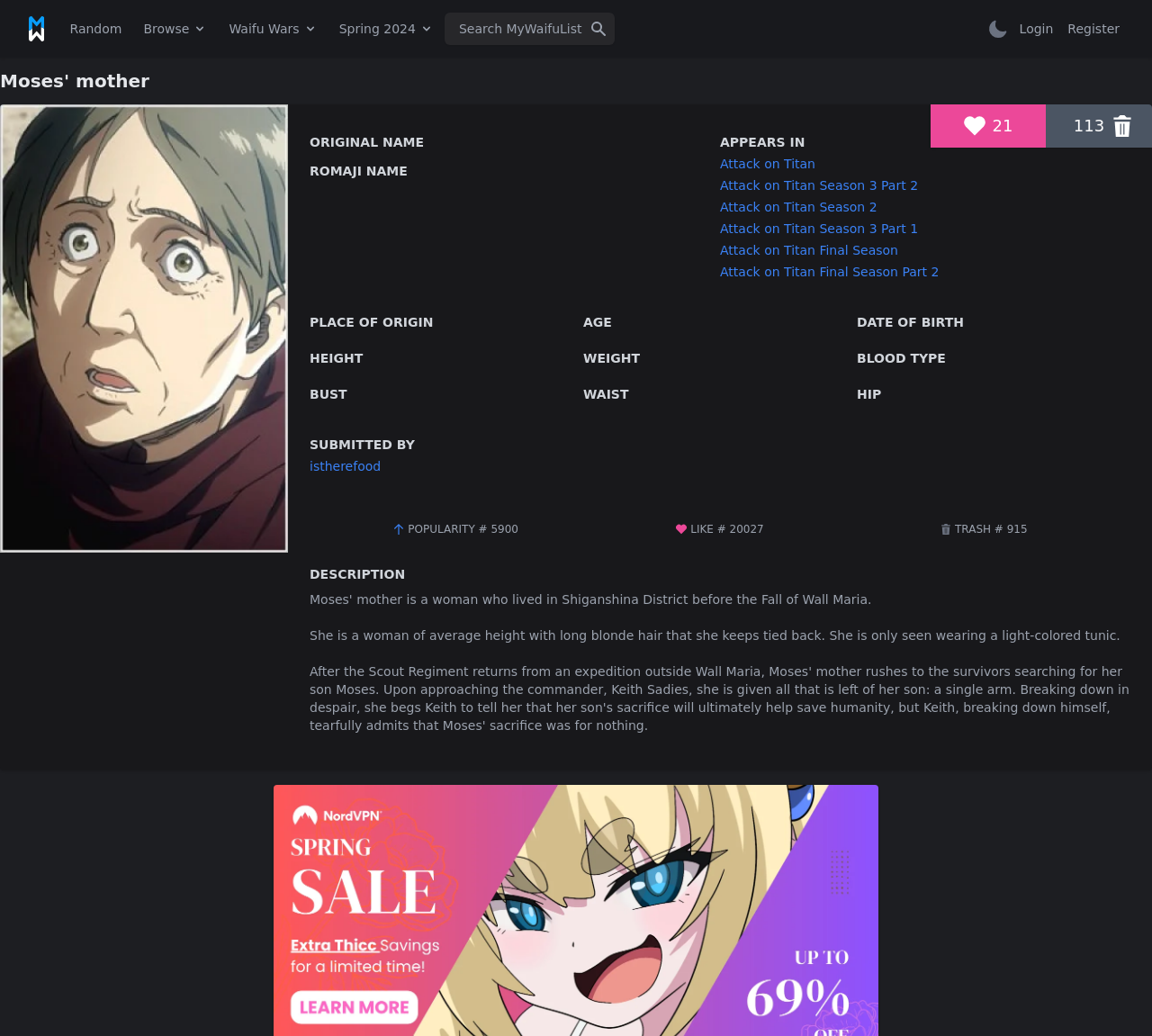From the element description Search MyWaifuList, predict the bounding box coordinates of the UI element. The coordinates must be specified in the format (top-left x, top-left y, bottom-right x, bottom-right y) and should be within the 0 to 1 range.

[0.386, 0.012, 0.533, 0.043]